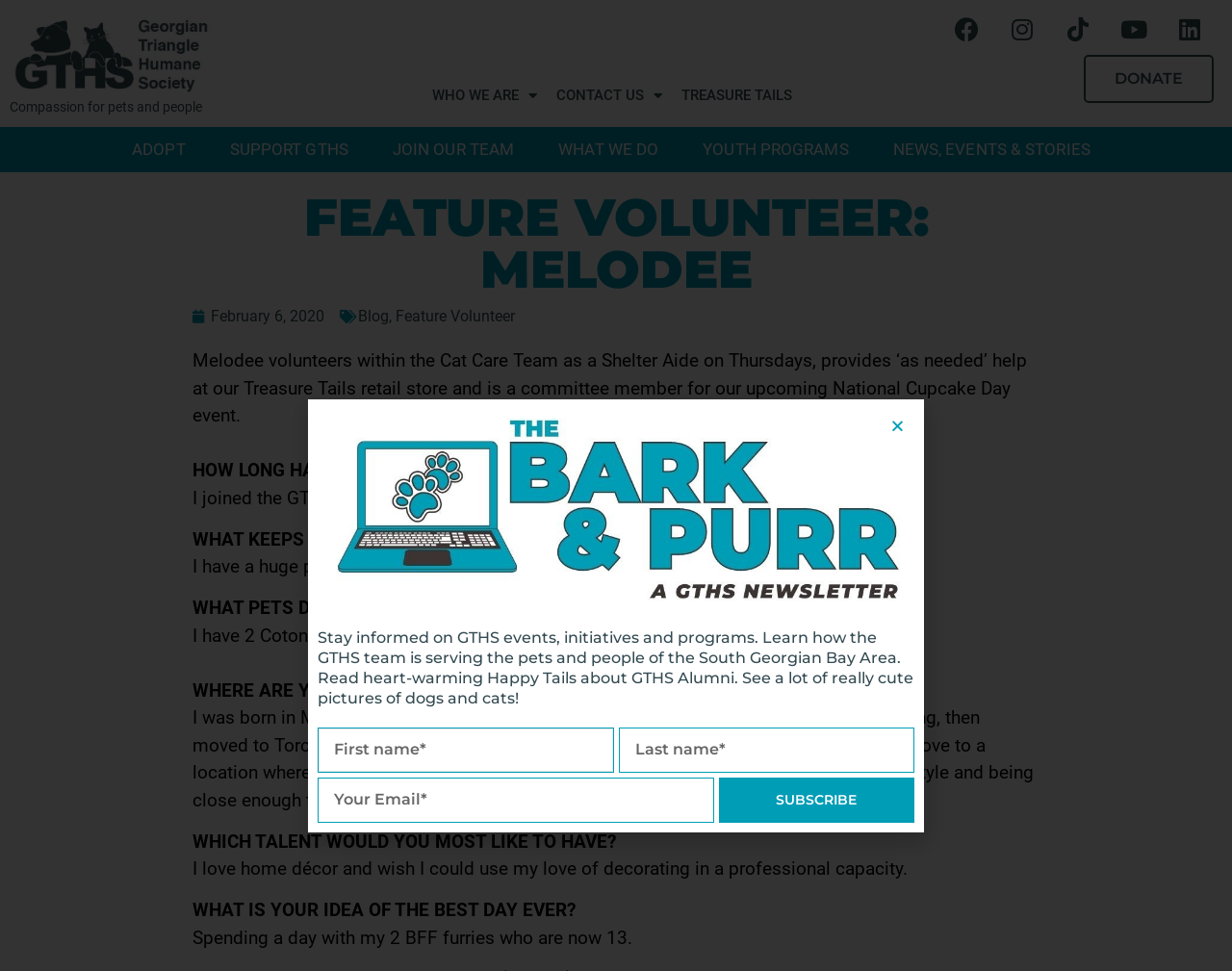Look at the image and give a detailed response to the following question: How many social media links are there?

There are five social media links located at the top right corner of the webpage, which are Facebook, Instagram, Tiktok, Youtube, and Linkedin.